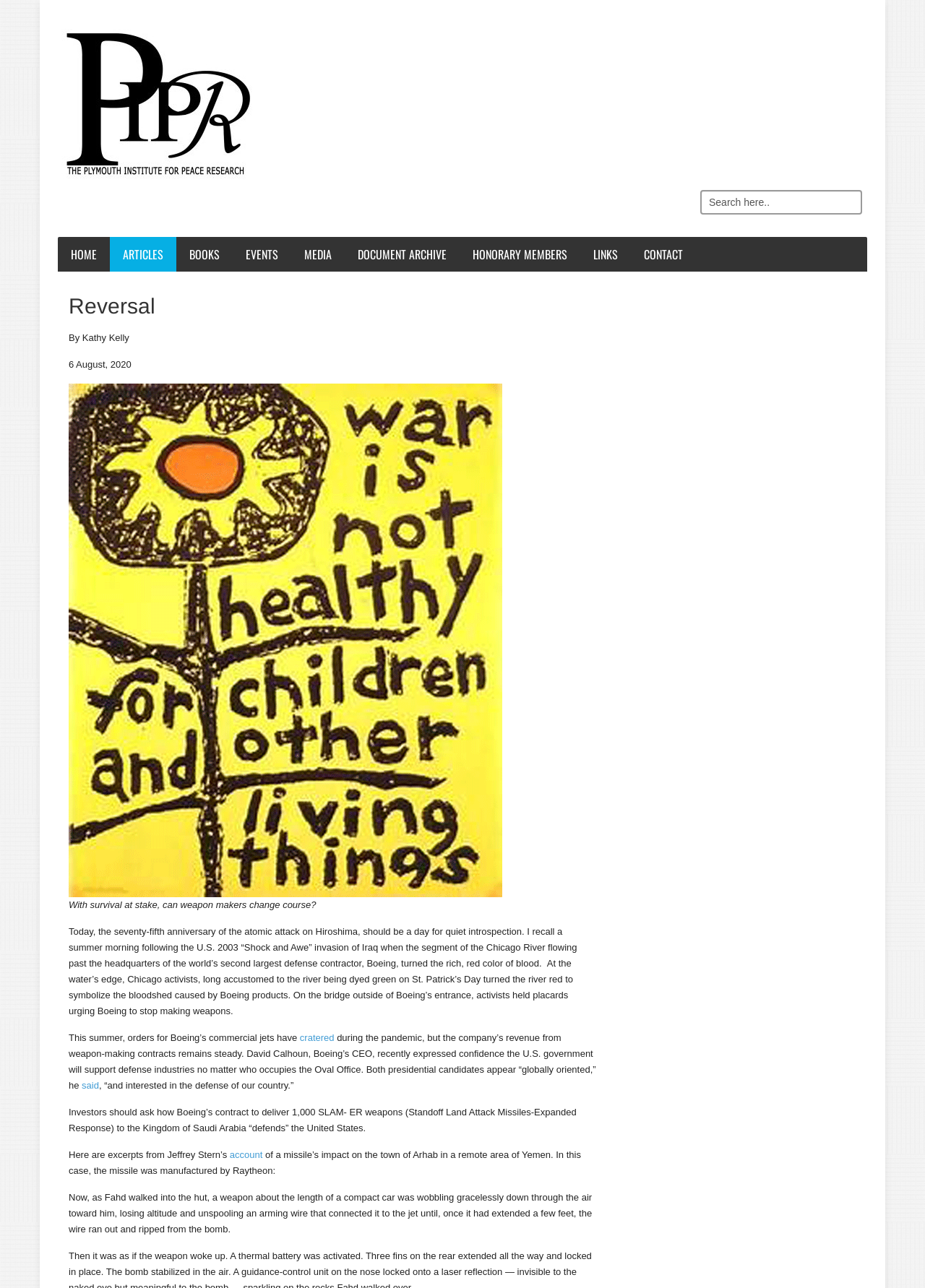Show the bounding box coordinates of the element that should be clicked to complete the task: "Click on link cratered".

[0.324, 0.801, 0.361, 0.81]